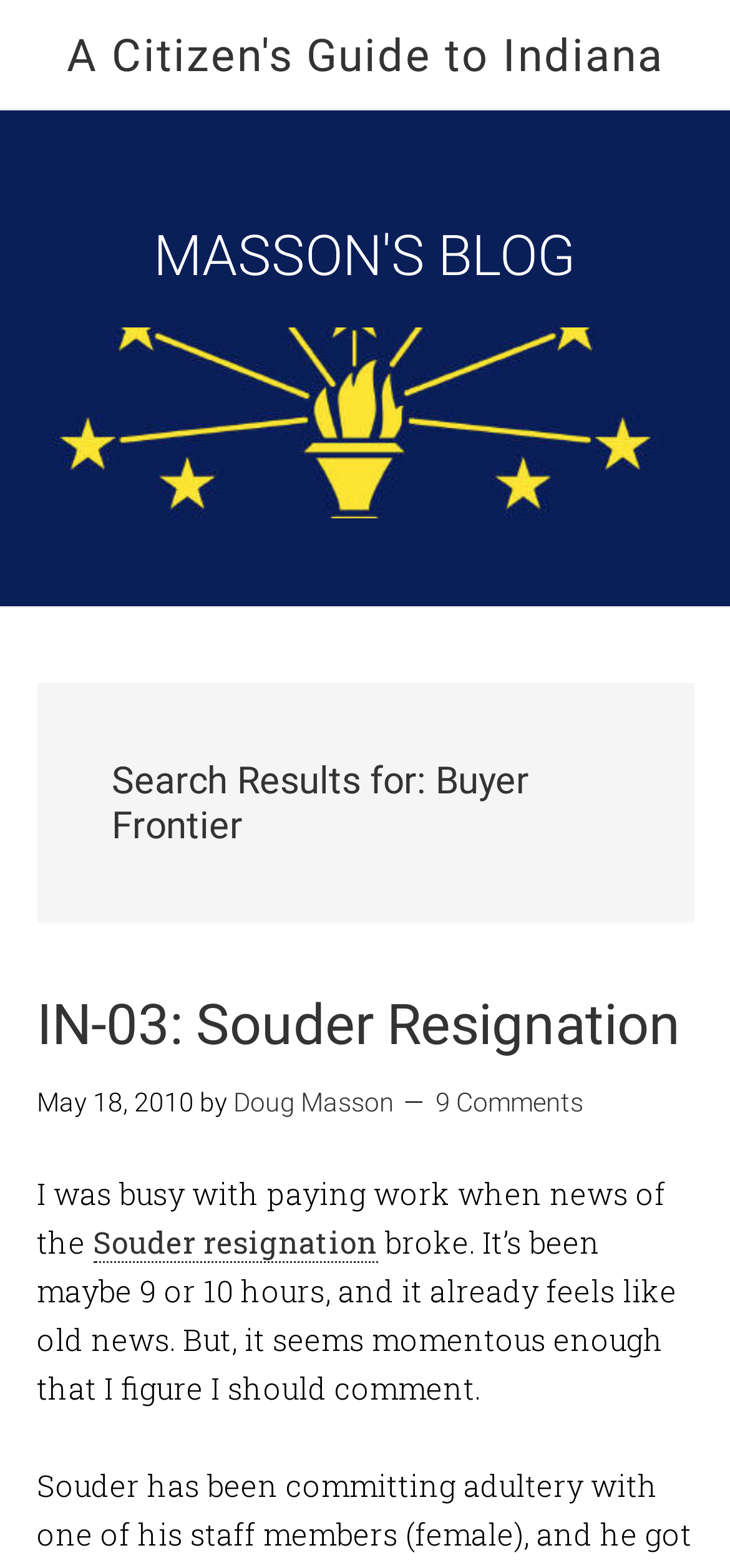What is the search result for?
Provide an in-depth and detailed explanation in response to the question.

Based on the webpage, the search result is for 'Buyer Frontier' as indicated by the heading 'Search Results for: Buyer Frontier'.